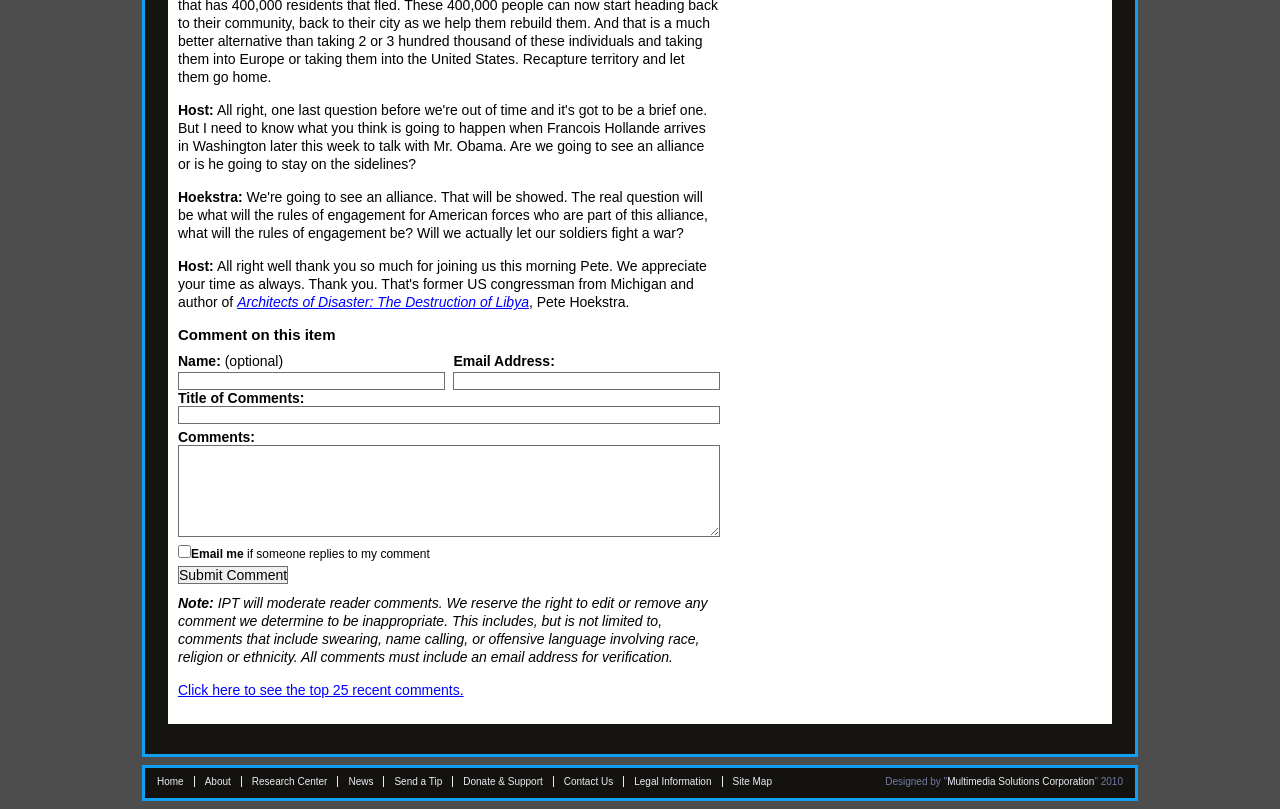Identify the bounding box coordinates of the clickable section necessary to follow the following instruction: "Enter your name". The coordinates should be presented as four float numbers from 0 to 1, i.e., [left, top, right, bottom].

[0.139, 0.46, 0.347, 0.482]